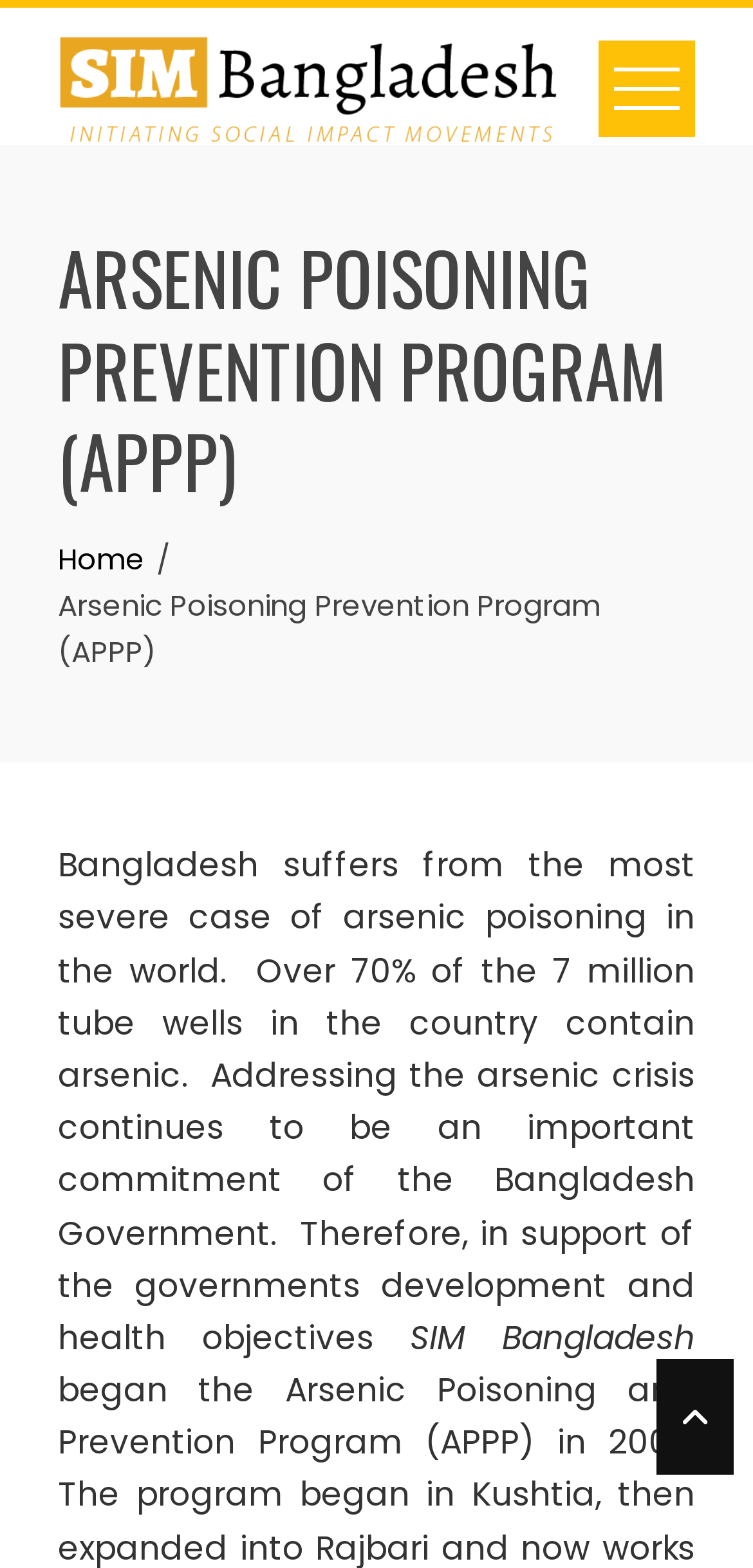Based on the element description Home, identify the bounding box coordinates for the UI element. The coordinates should be in the format (top-left x, top-left y, bottom-right x, bottom-right y) and within the 0 to 1 range.

[0.077, 0.343, 0.192, 0.372]